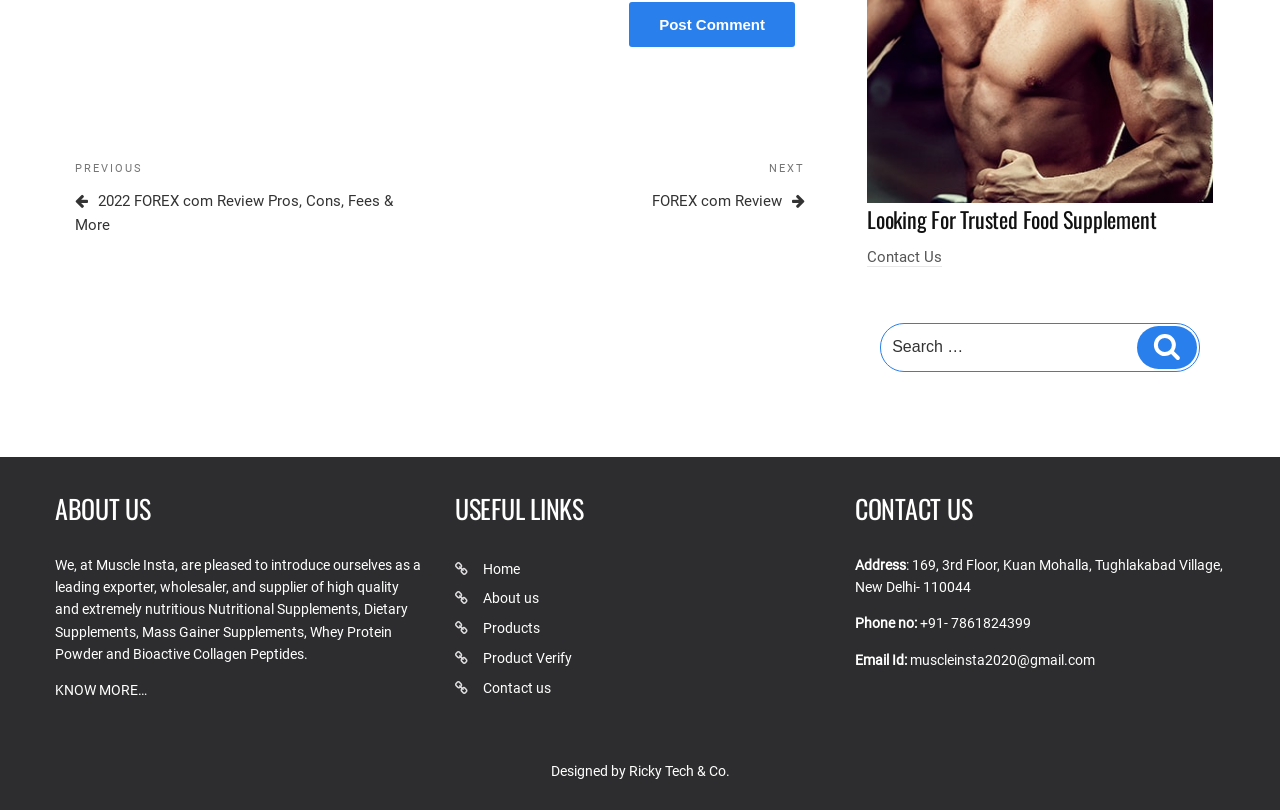What is the name of the company that designed the website?
Please craft a detailed and exhaustive response to the question.

The website credits the design to Ricky Tech & Co., as indicated by the text 'Designed by Ricky Tech & Co.' at the bottom of the webpage.